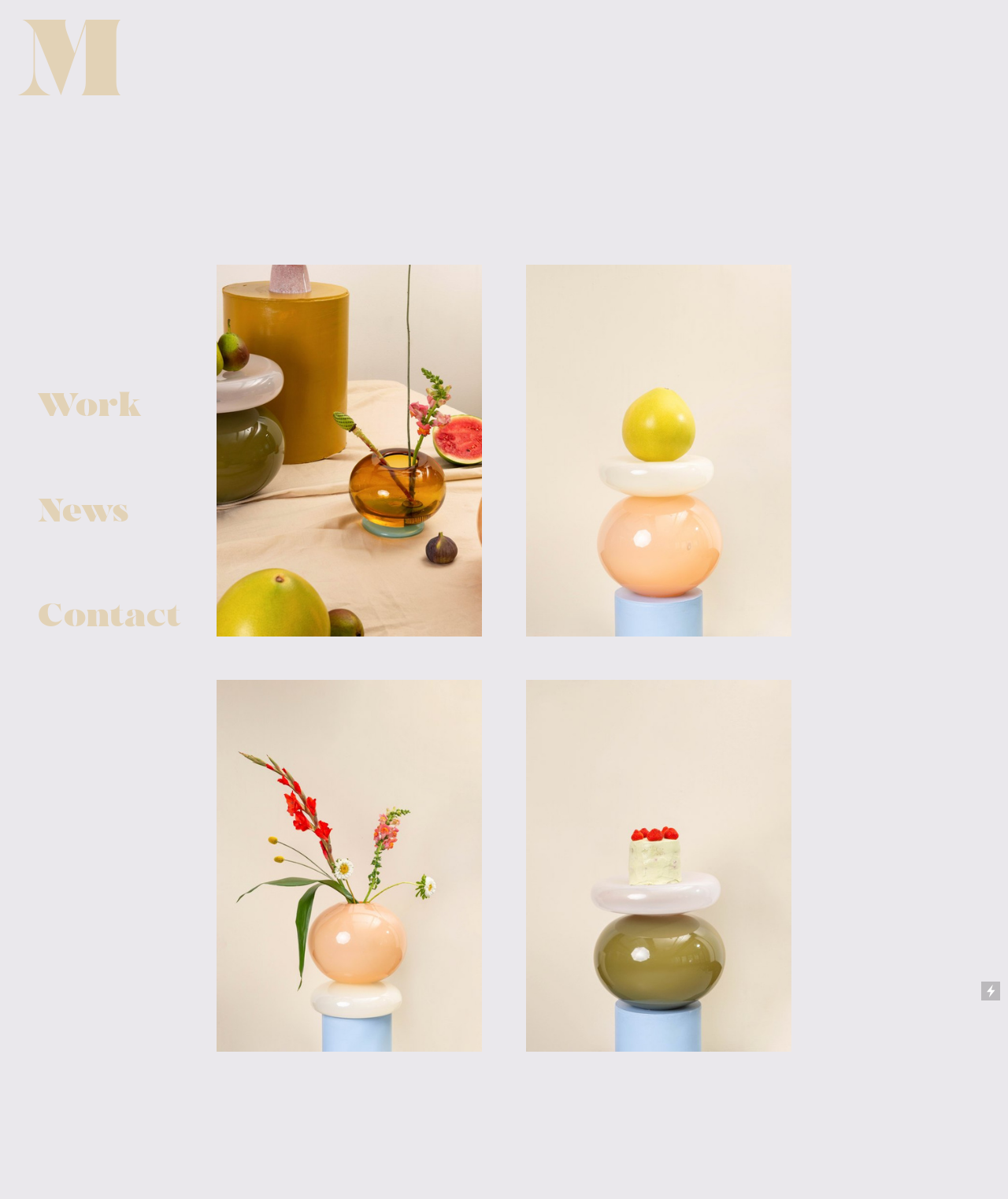What is the purpose of the 'Contact' link?
Please provide a detailed answer to the question.

Based on the context of the webpage, which appears to be an artist's portfolio, I can infer that the 'Contact' link is intended for visitors to get in touch with the artist, likely for inquiries or commissions.